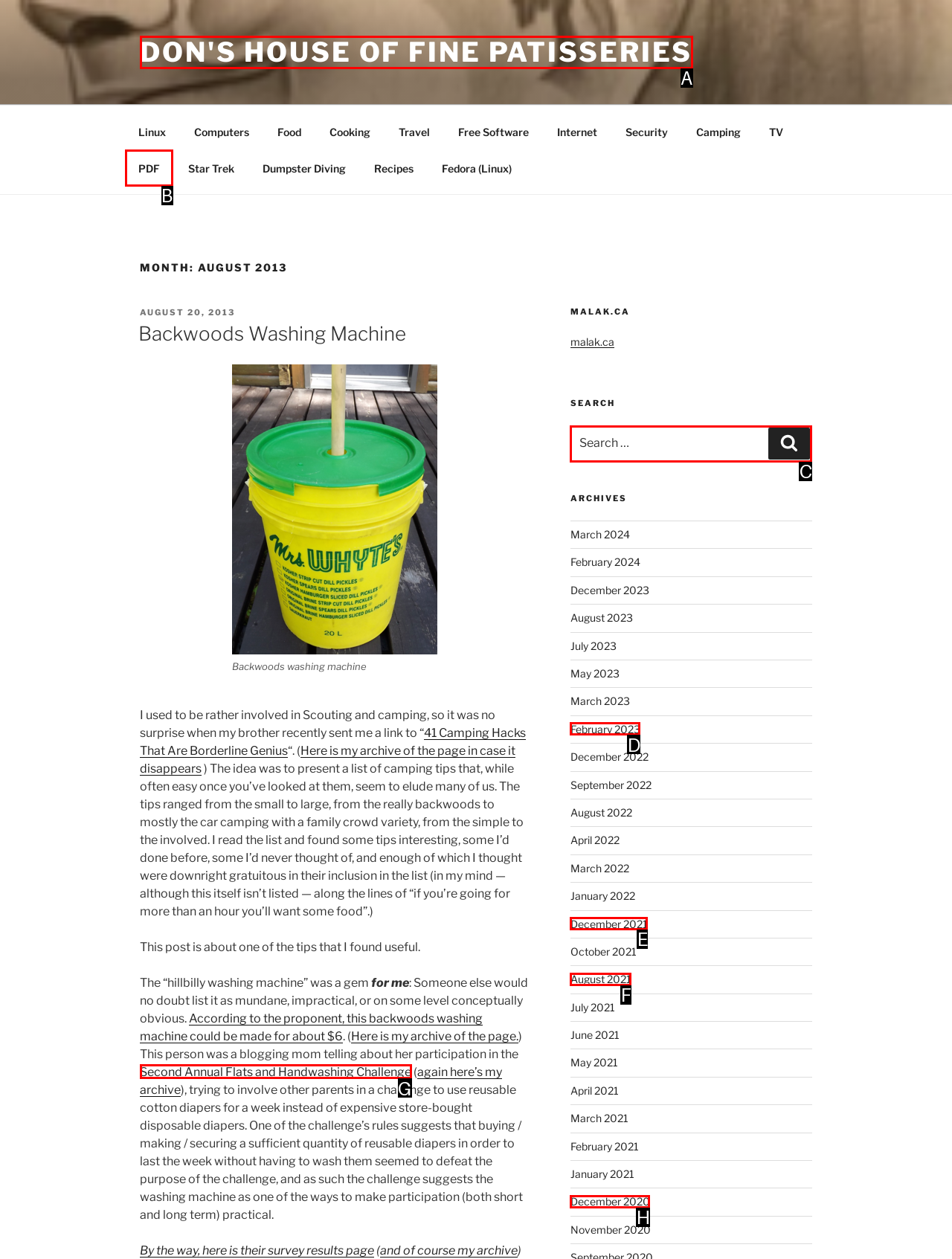Identify the correct lettered option to click in order to perform this task: Explore 'December 2020'. Respond with the letter.

None